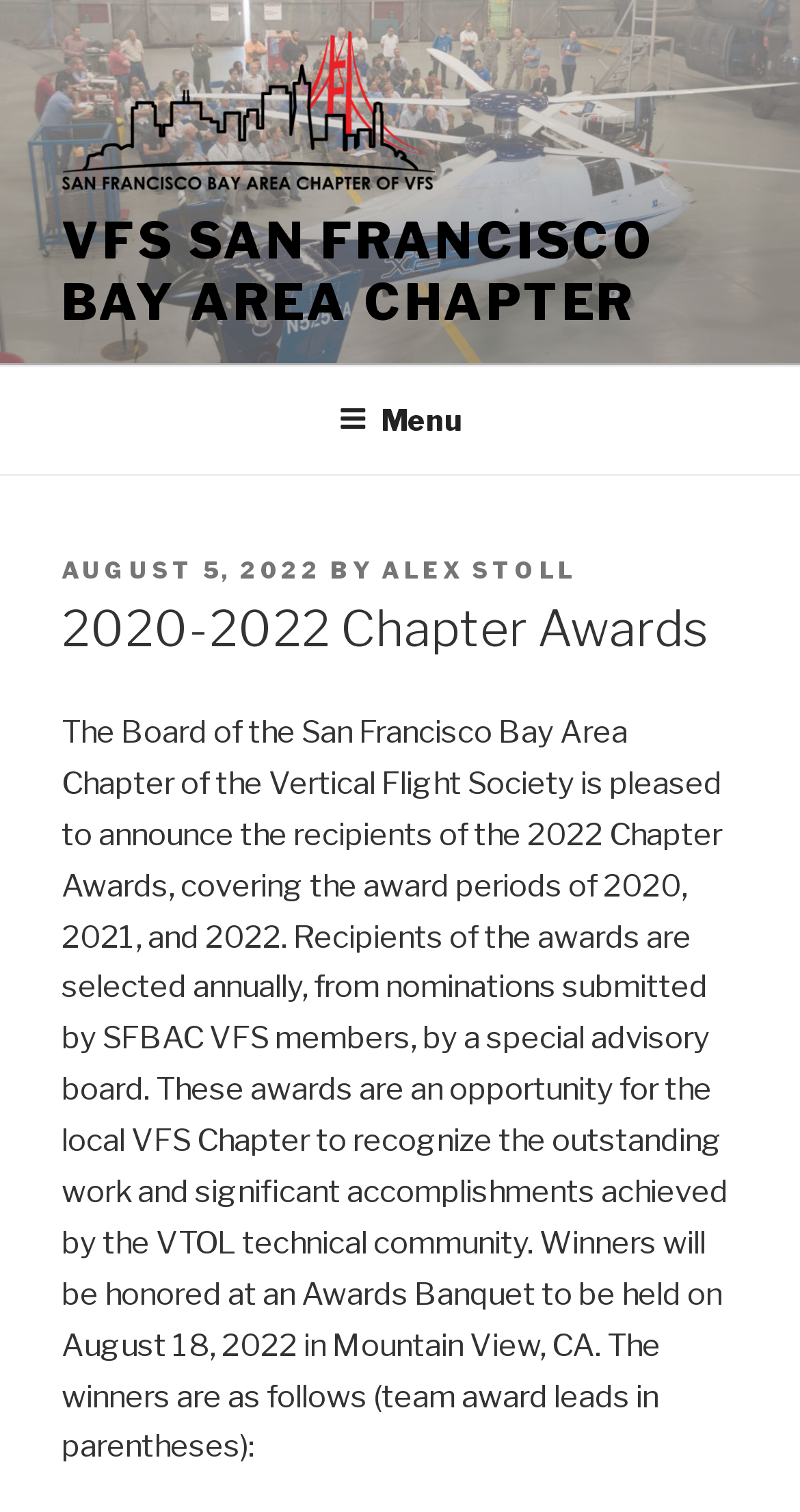Where is the Awards Banquet to be held?
Please answer the question as detailed as possible based on the image.

I found the answer by reading the paragraph of text that describes the Chapter Awards. It mentions that the winners will be honored at an Awards Banquet to be held on August 18, 2022 in Mountain View, CA.